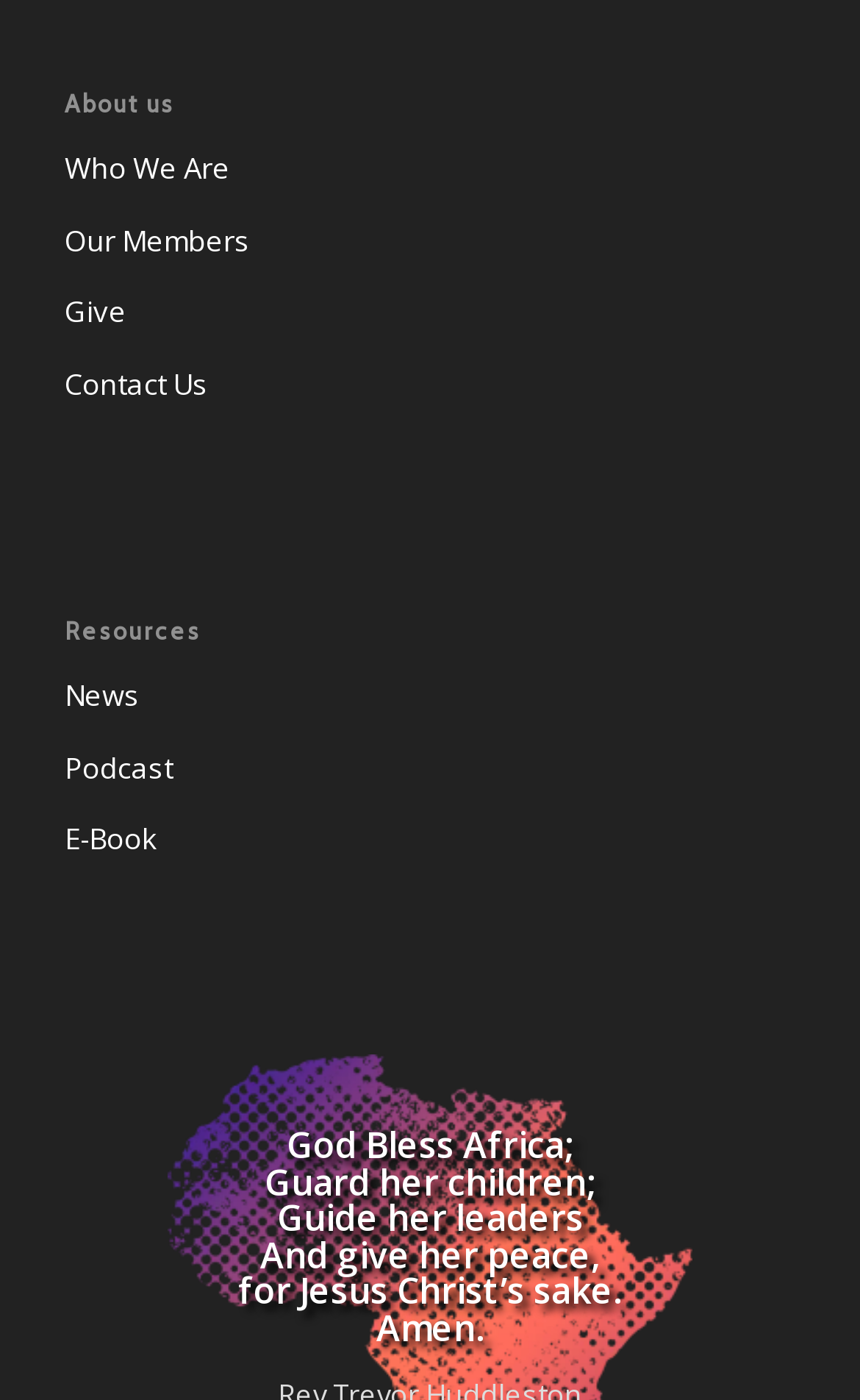Respond with a single word or phrase to the following question:
How many links are under 'About us'?

4